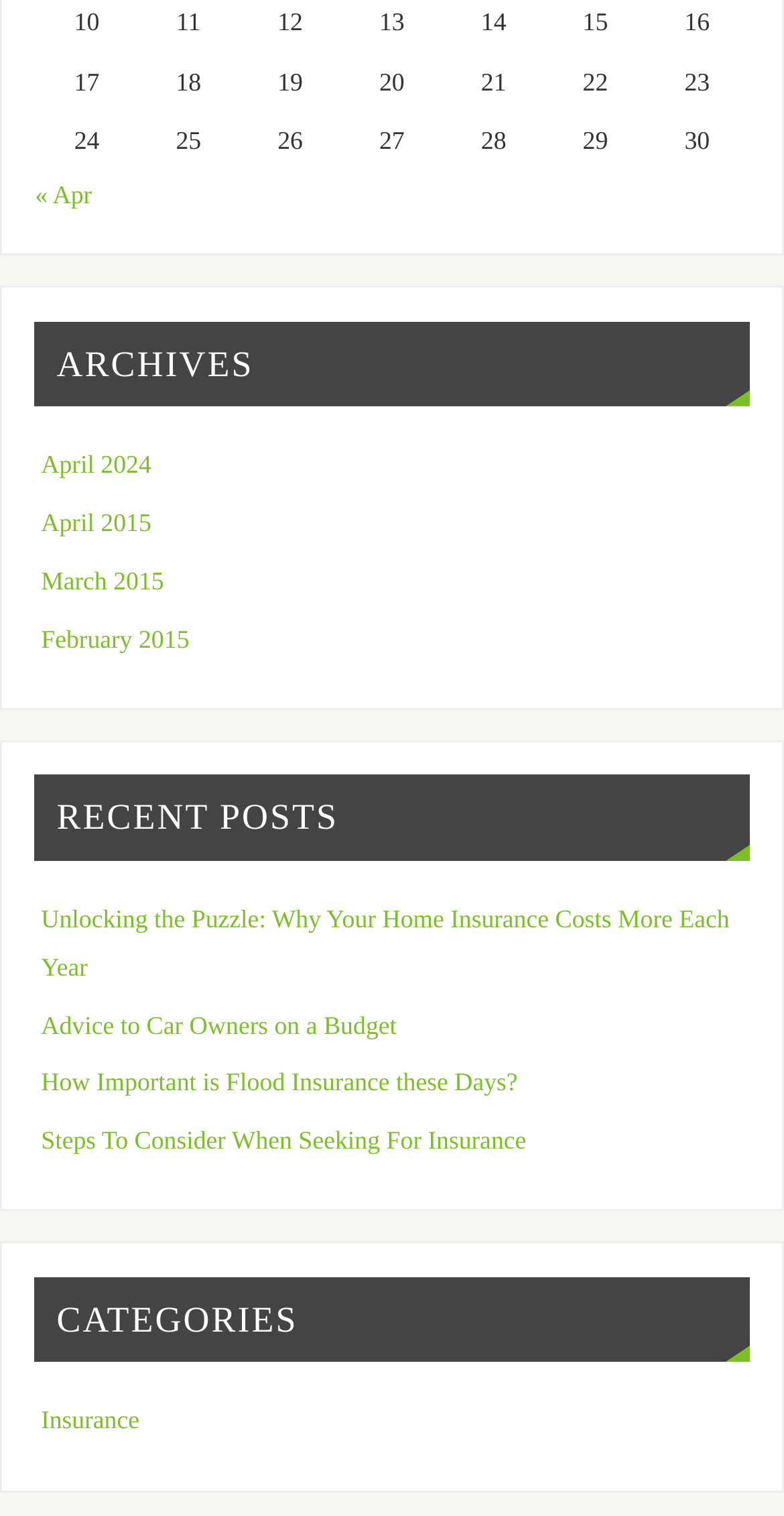Find the bounding box coordinates for the HTML element described in this sentence: "Insurance". Provide the coordinates as four float numbers between 0 and 1, in the format [left, top, right, bottom].

[0.052, 0.928, 0.178, 0.947]